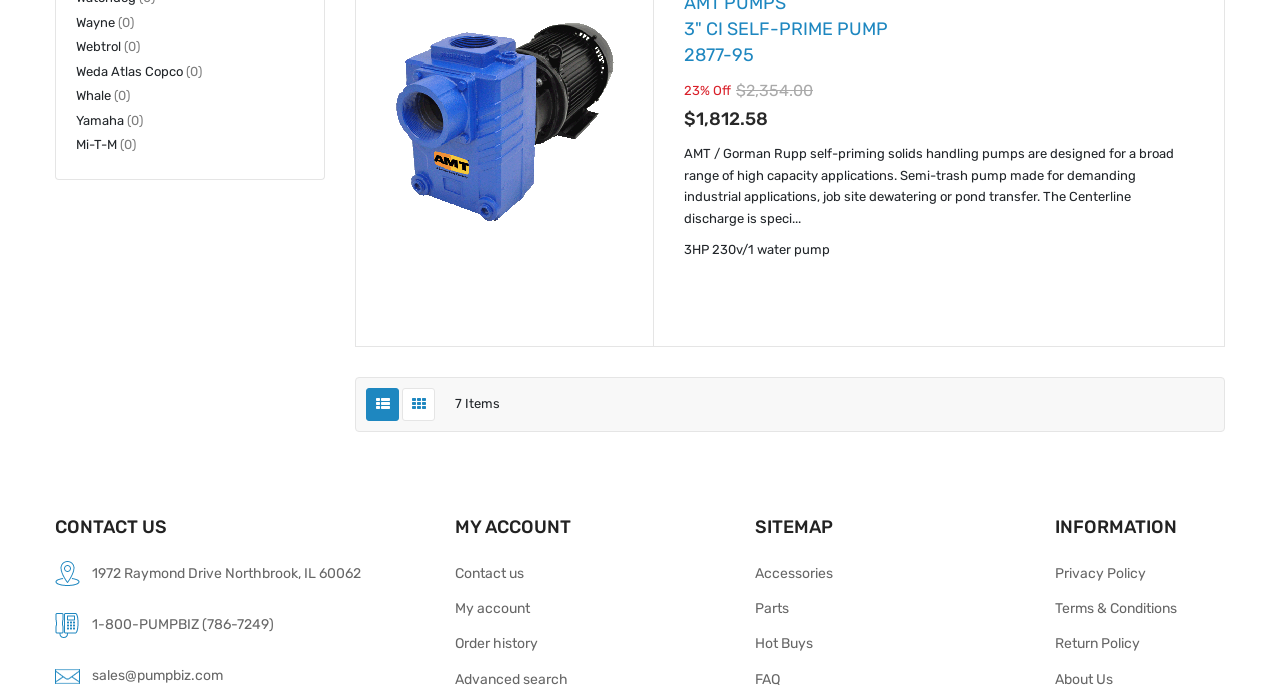Find the bounding box coordinates of the element I should click to carry out the following instruction: "View accessories".

[0.59, 0.818, 0.651, 0.852]